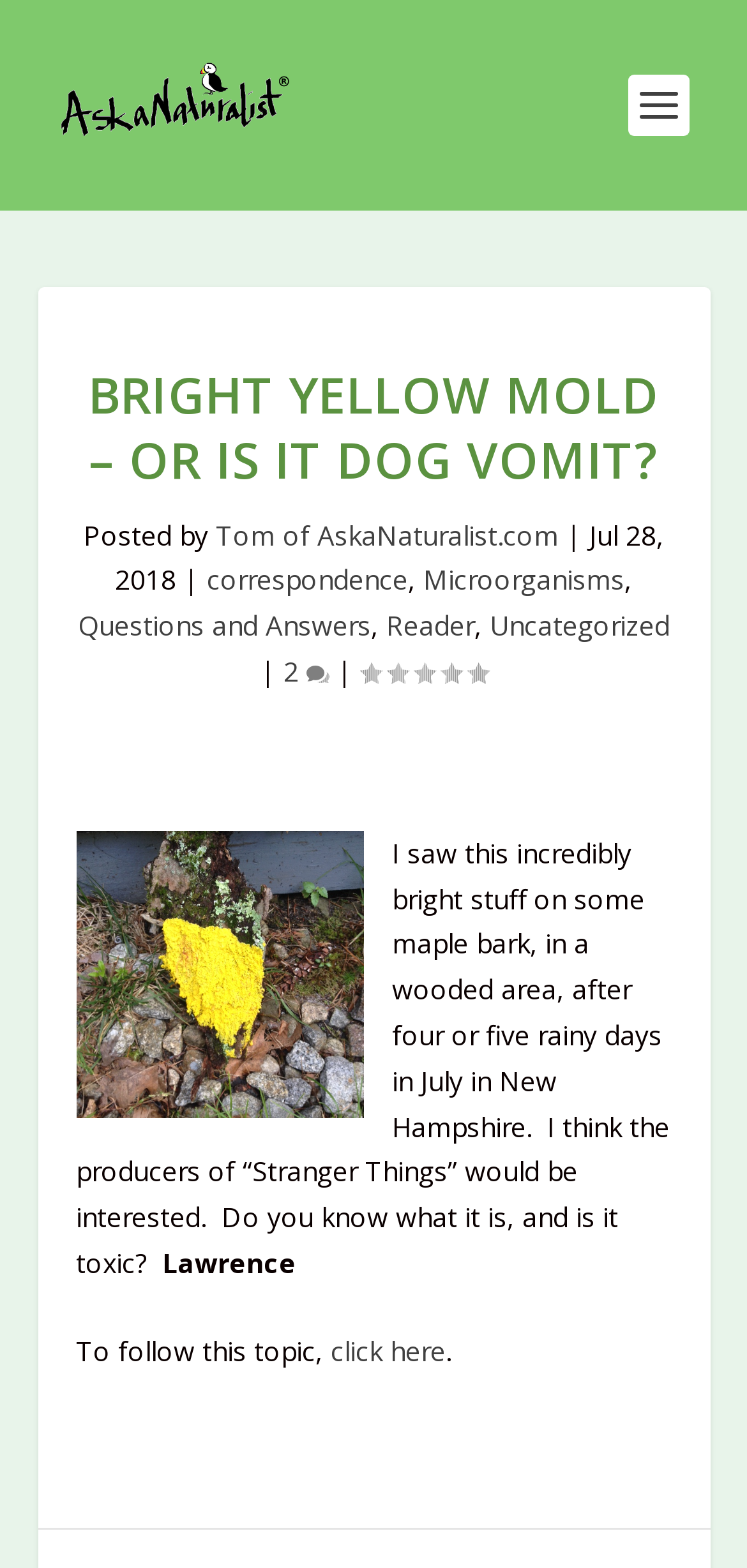Explain the webpage's layout and main content in detail.

The webpage is about a question asked to a naturalist, with the title "Bright yellow mold – Or is it dog vomit?" in large font at the top. Below the title, there is a link to "Ask a Naturalist" accompanied by an image with the same name. 

On the top-right side, there is a section with the author's information, including a link to the author's name "Tom of AskaNaturalist.com", the posting date "Jul 28, 2018", and some categories like "correspondence", "Microorganisms", "Questions and Answers", "Reader", and "Uncategorized". 

Below the author's information, there is a main content area where the question is asked. The question is about a bright yellow substance found on maple bark in a wooded area in New Hampshire, with a humorous comment about the producers of "Stranger Things" being interested. The questioner is concerned about whether the substance is toxic. 

At the bottom of the main content area, there is a section with the name "Lawrence" and a link to follow the topic. There is also a rating section with a rating of 0.00 and a comment count of 2.